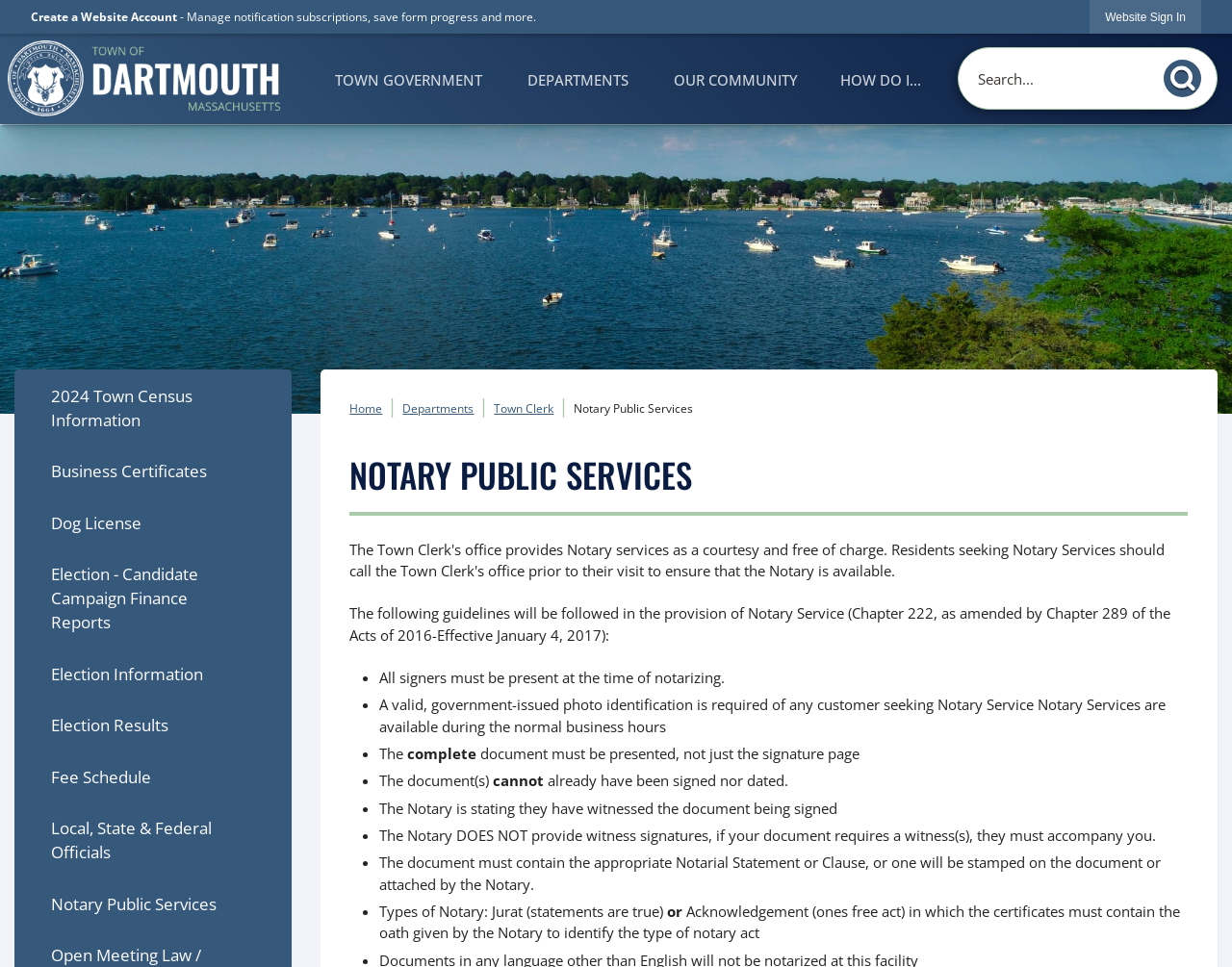Identify the bounding box of the HTML element described here: "2024 Town Census Information". Provide the coordinates as four float numbers between 0 and 1: [left, top, right, bottom].

[0.012, 0.382, 0.236, 0.461]